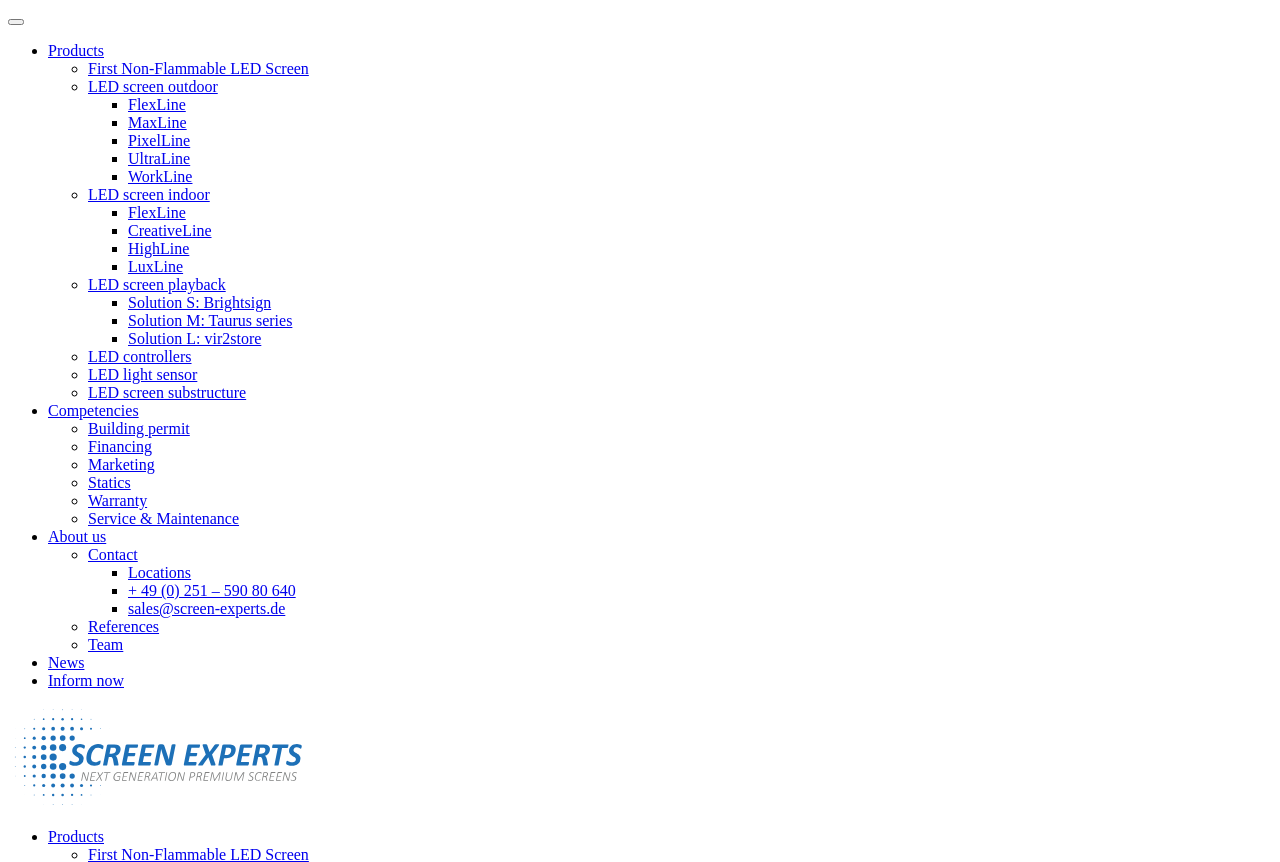Construct a thorough caption encompassing all aspects of the webpage.

The webpage is a product catalog for Screen Experts, a company that specializes in premium screens. At the top left corner, there is a menu trigger button that controls the mobile menu. The mobile menu is a horizontal bar that spans almost the entire width of the page, with several menu items including "Products", "Competencies", "About us", and "News".

The "Products" menu item is a dropdown menu that lists various types of LED screens, including "First Non-Flammable LED Screen", "LED screen outdoor", "LED screen indoor", and "LED screen playback". Each of these submenus has its own set of menu items, such as "FlexLine", "MaxLine", and "WorkLine" under "LED screen outdoor".

Below the mobile menu, there is a section that appears to be a list of products or features, marked by a bullet point ("•"). This section is located at the bottom of the page, near the center.

On the bottom left corner, there is a link with no text, and next to it, there is a link that says "Products", which likely links back to the products menu.

The overall layout of the page is organized, with clear headings and concise text, making it easy to navigate and find specific products or information.